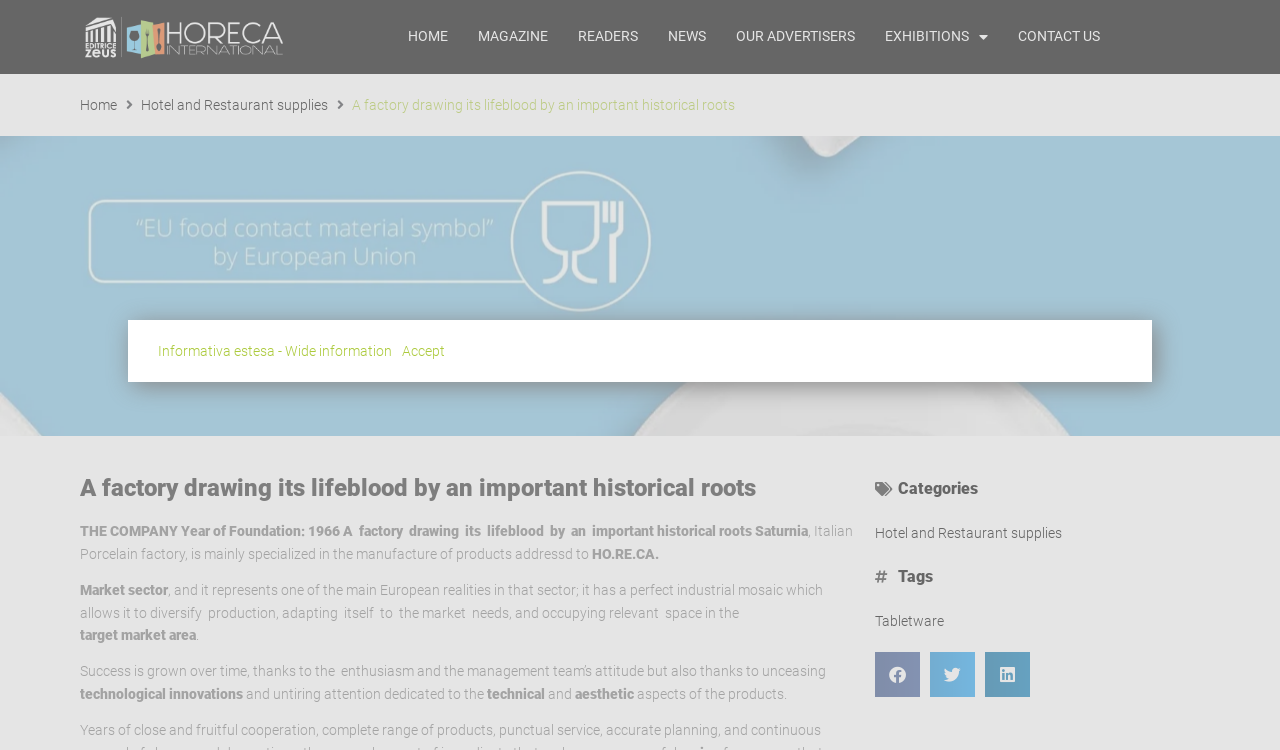In which year was Saturnia founded?
Look at the image and provide a detailed response to the question.

The webpage mentions 'THE COMPANY Year of Foundation: 1966' which indicates that Saturnia was founded in 1966.